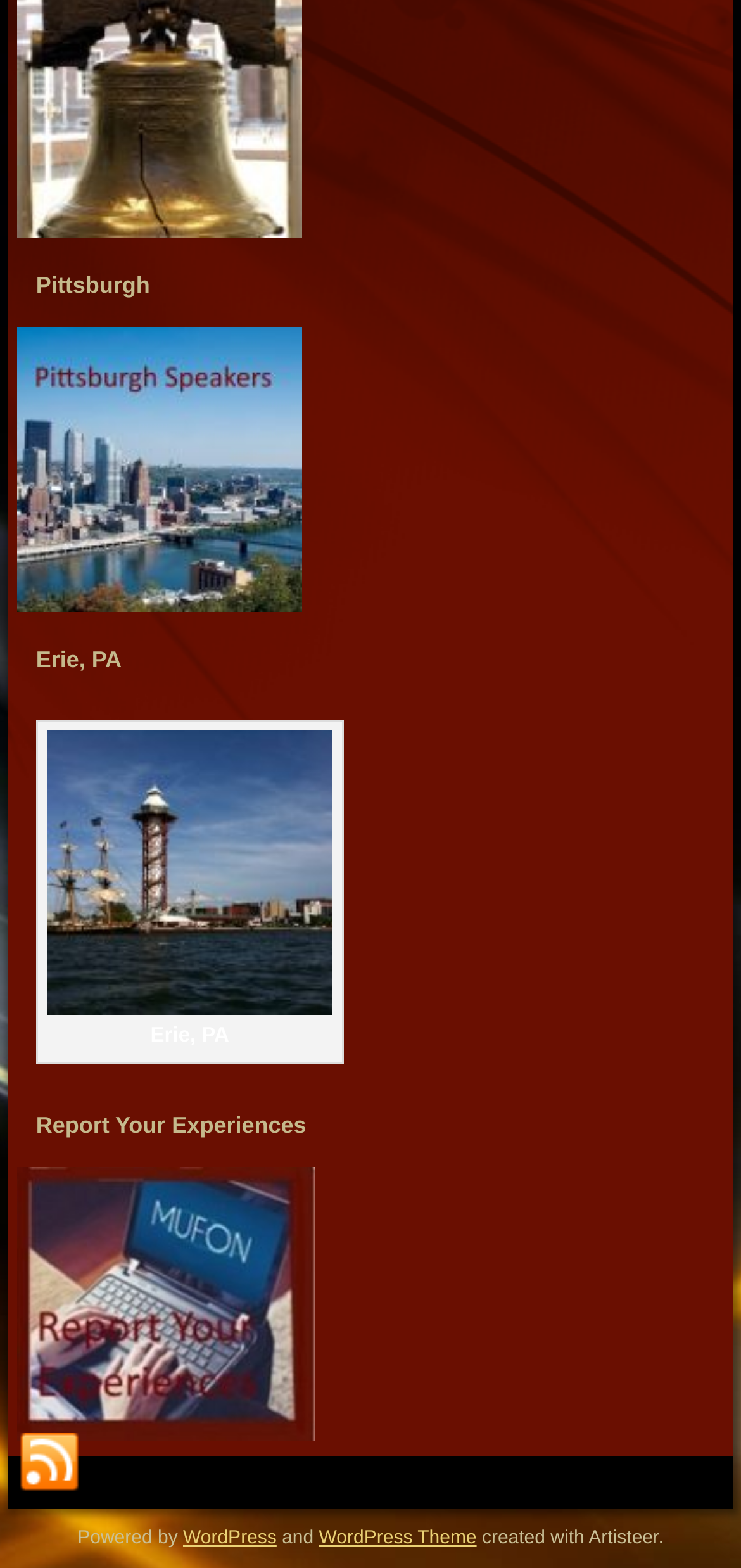What is the platform used to create the website? Based on the screenshot, please respond with a single word or phrase.

WordPress